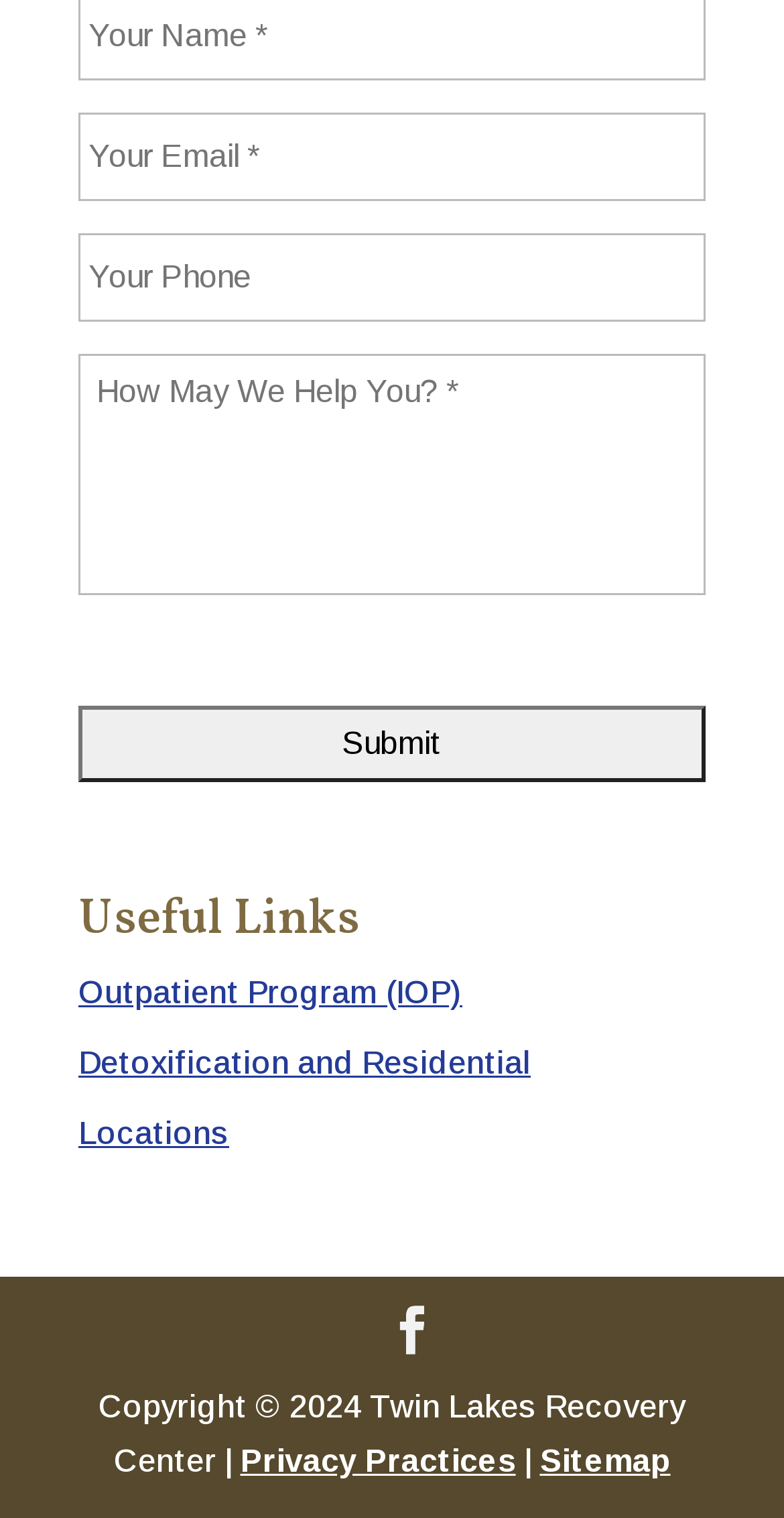What is the last link at the bottom of the page?
Refer to the image and provide a thorough answer to the question.

The last link at the bottom of the page is 'Sitemap', which is located next to the 'Privacy Practices' link.